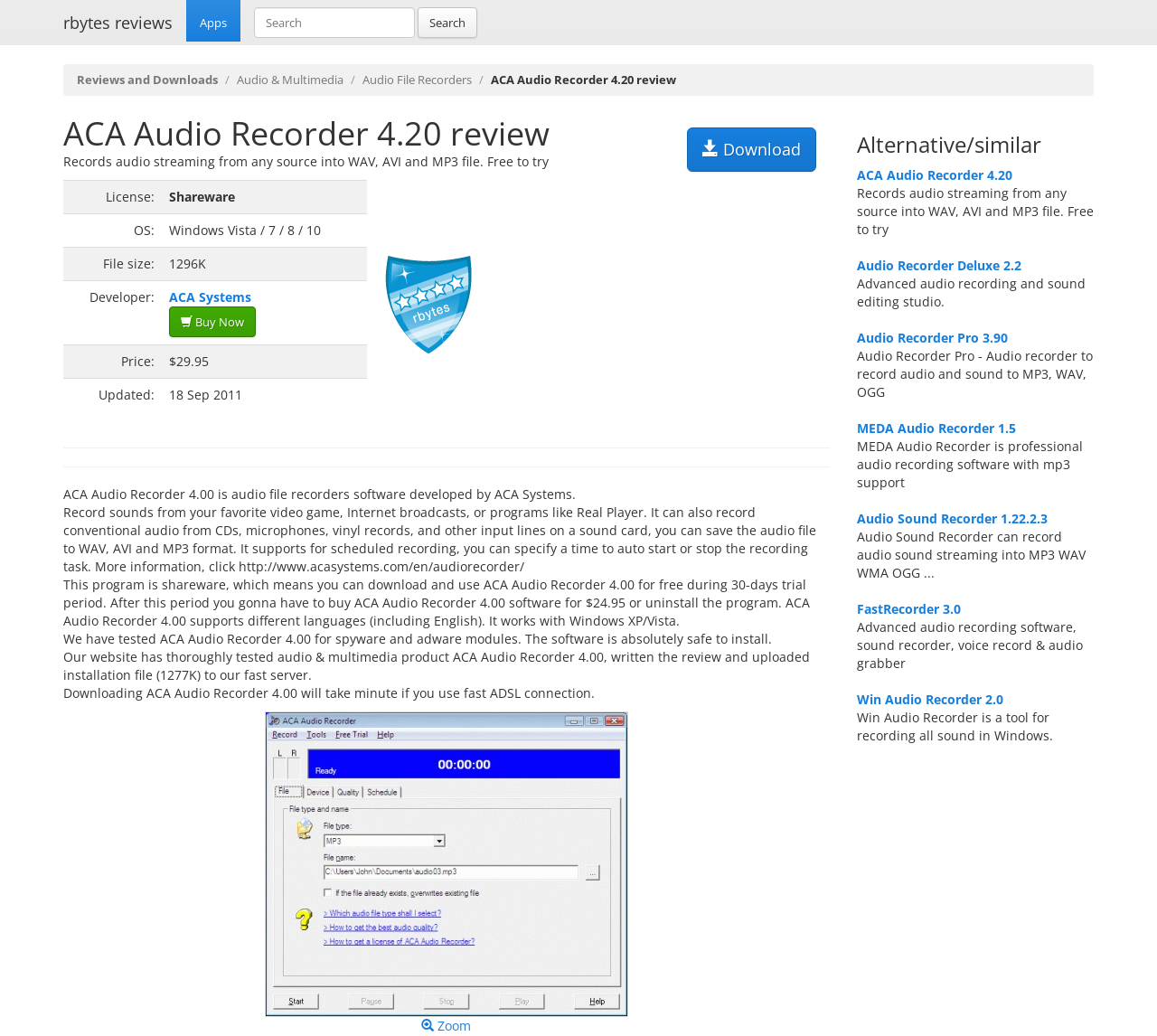Using the information from the screenshot, answer the following question thoroughly:
What is the OS requirement for ACA Audio Recorder 4.00?

The OS requirement for ACA Audio Recorder 4.00 can be found in the gridcell 'OS:' which is 'Windows Vista / 7 / 8 / 10'.